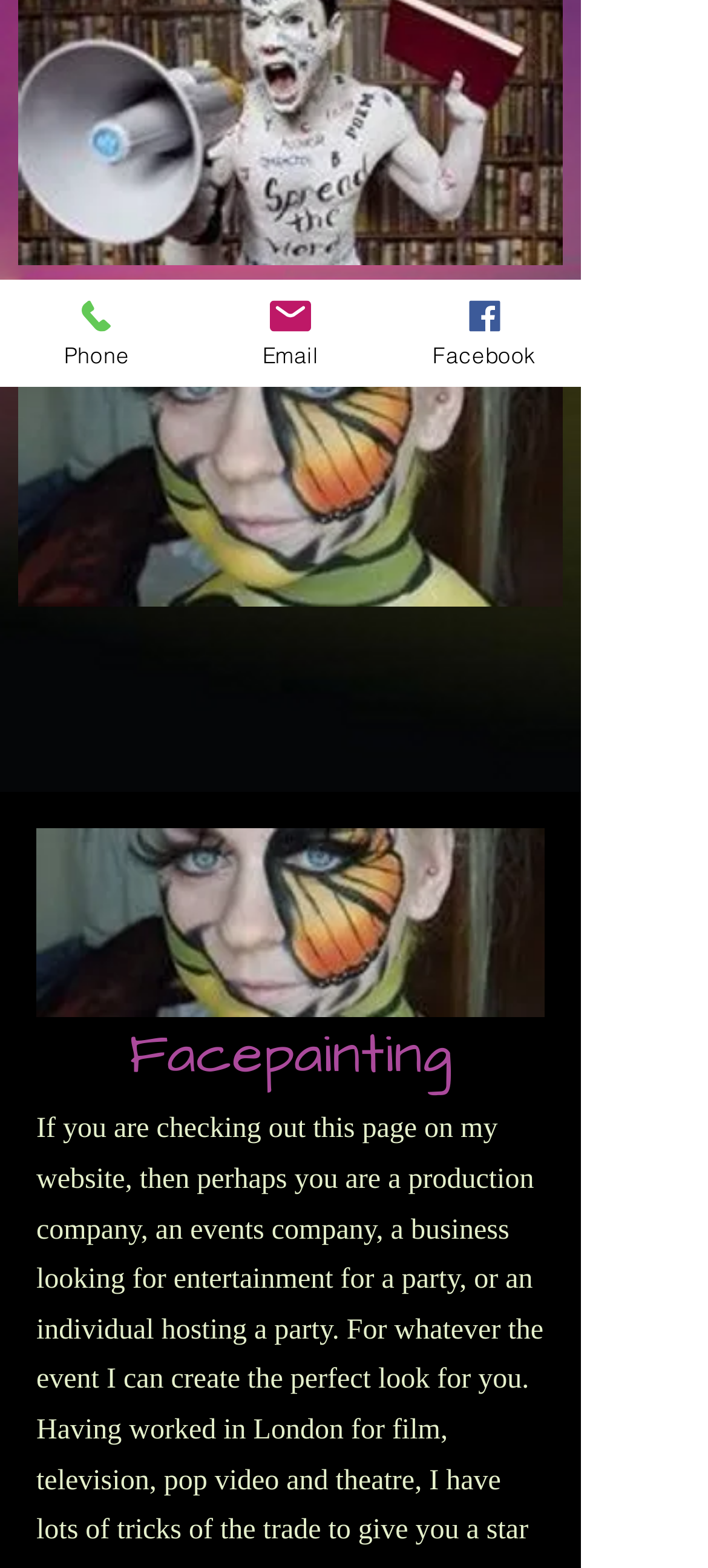Identify the bounding box for the described UI element. Provide the coordinates in (top-left x, top-left y, bottom-right x, bottom-right y) format with values ranging from 0 to 1: Phone

[0.0, 0.178, 0.274, 0.247]